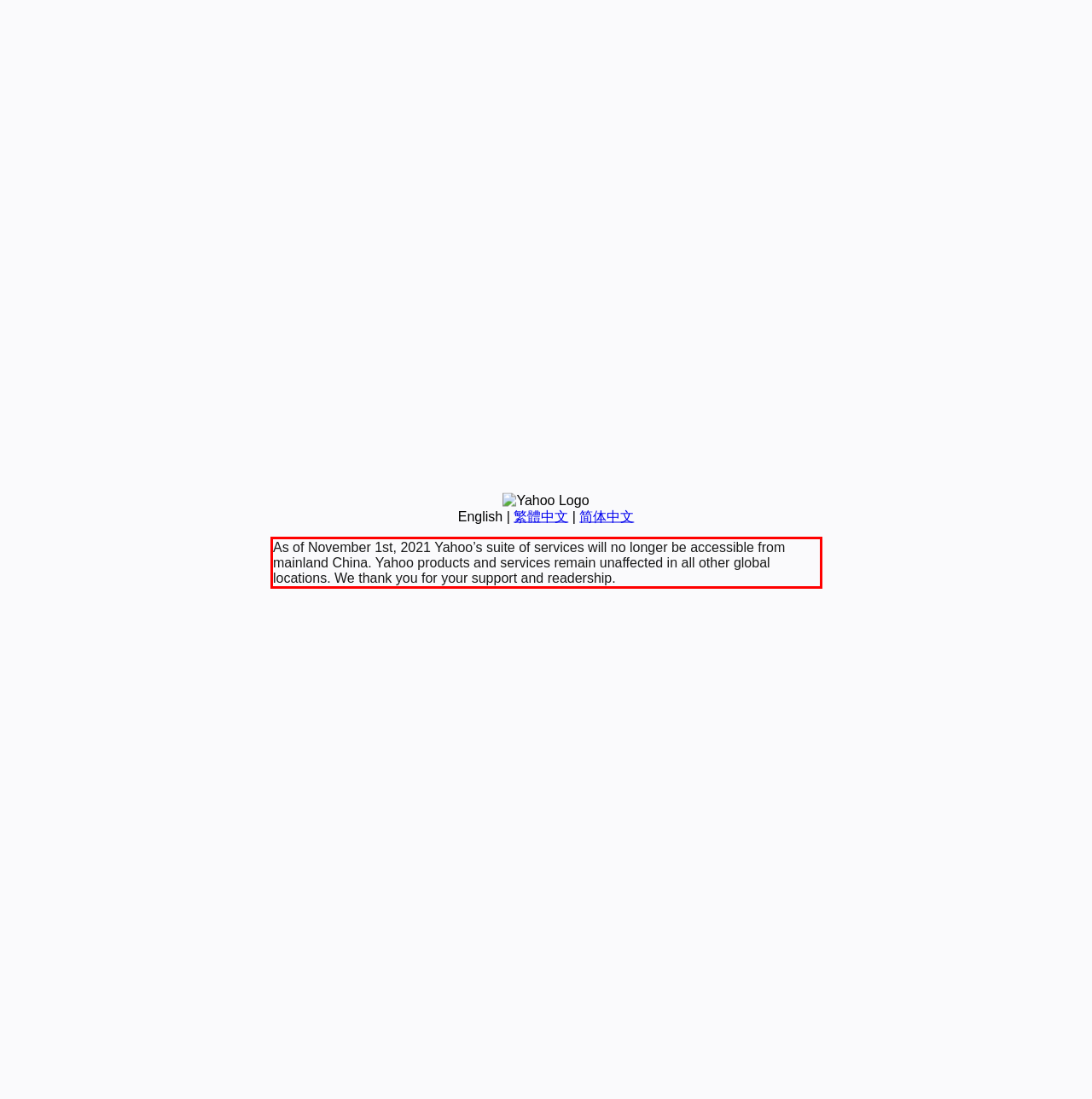Look at the webpage screenshot and recognize the text inside the red bounding box.

As of November 1st, 2021 Yahoo’s suite of services will no longer be accessible from mainland China. Yahoo products and services remain unaffected in all other global locations. We thank you for your support and readership.